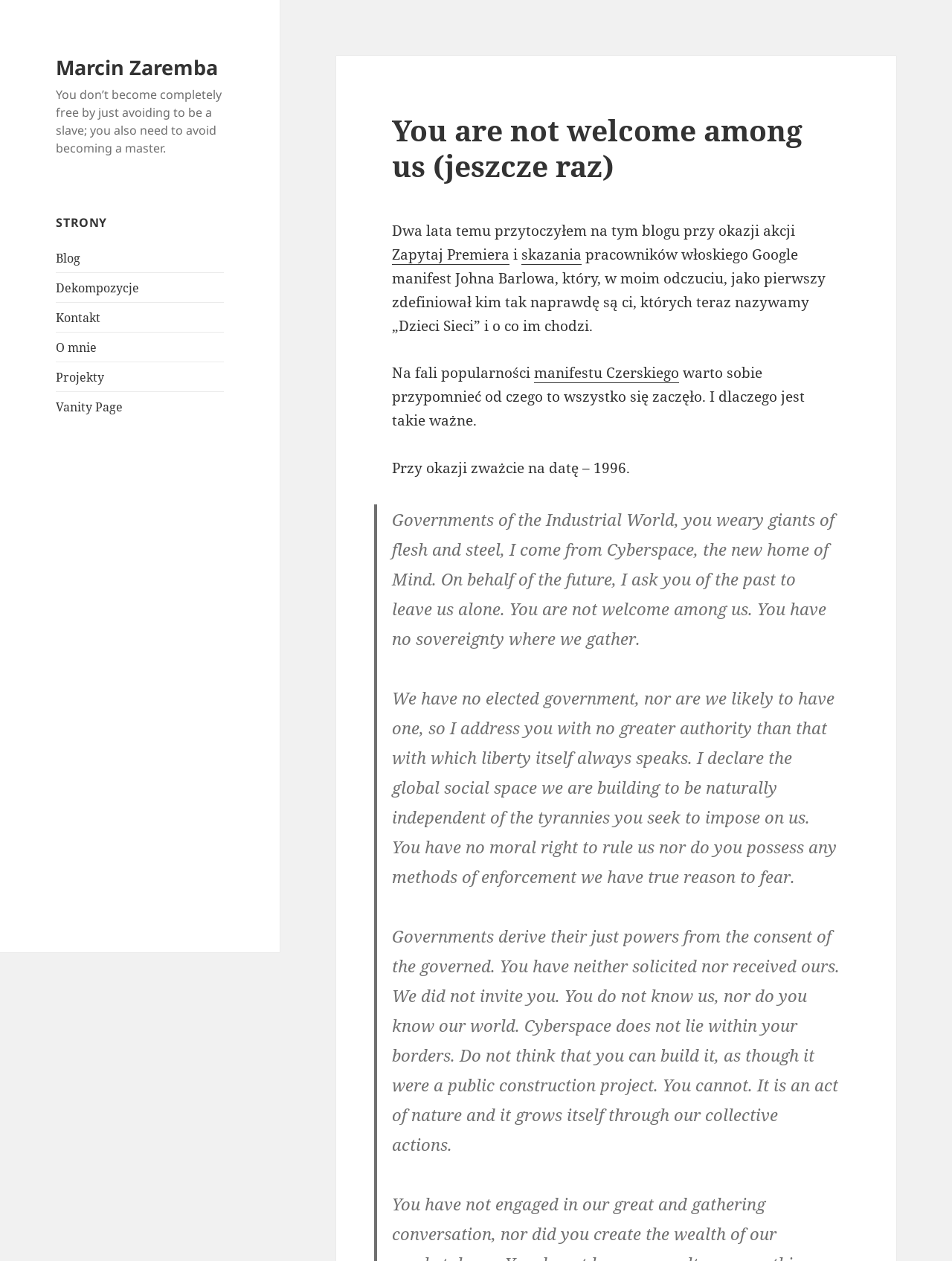Given the element description, predict the bounding box coordinates in the format (top-left x, top-left y, bottom-right x, bottom-right y), using floating point numbers between 0 and 1: Vanity Page

[0.059, 0.316, 0.129, 0.329]